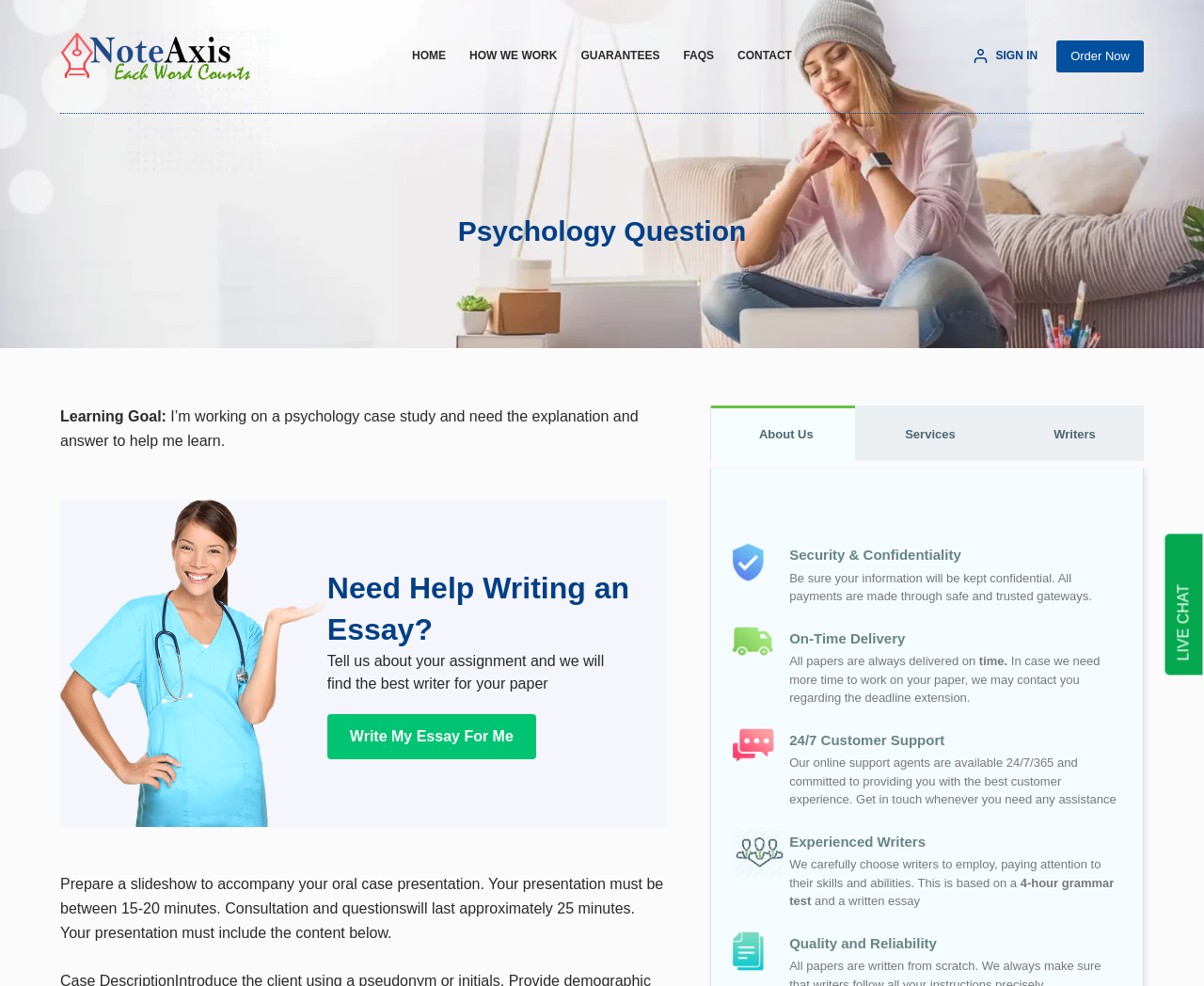Please respond to the question using a single word or phrase:
What kind of support does the website provide to its customers?

24/7 Customer Support